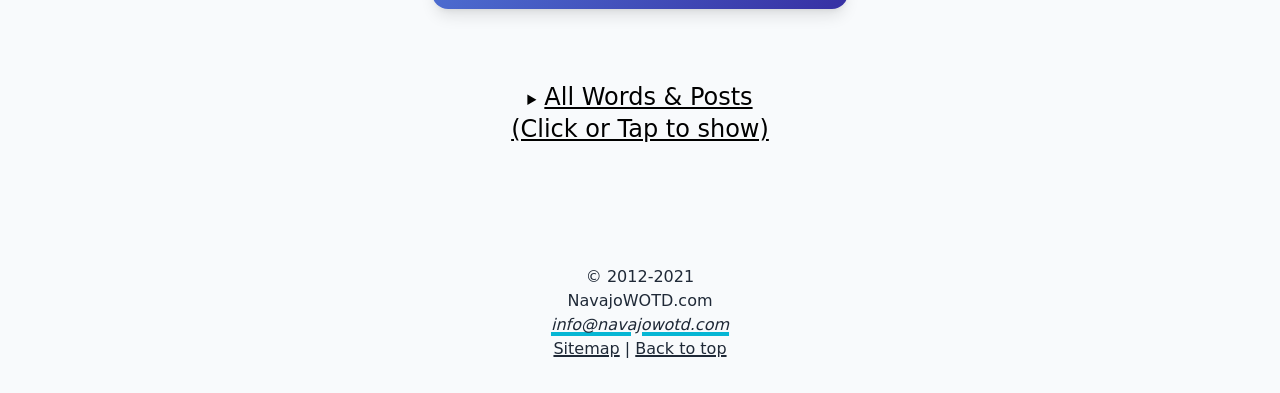What is the copyright year range? Examine the screenshot and reply using just one word or a brief phrase.

2012-2021